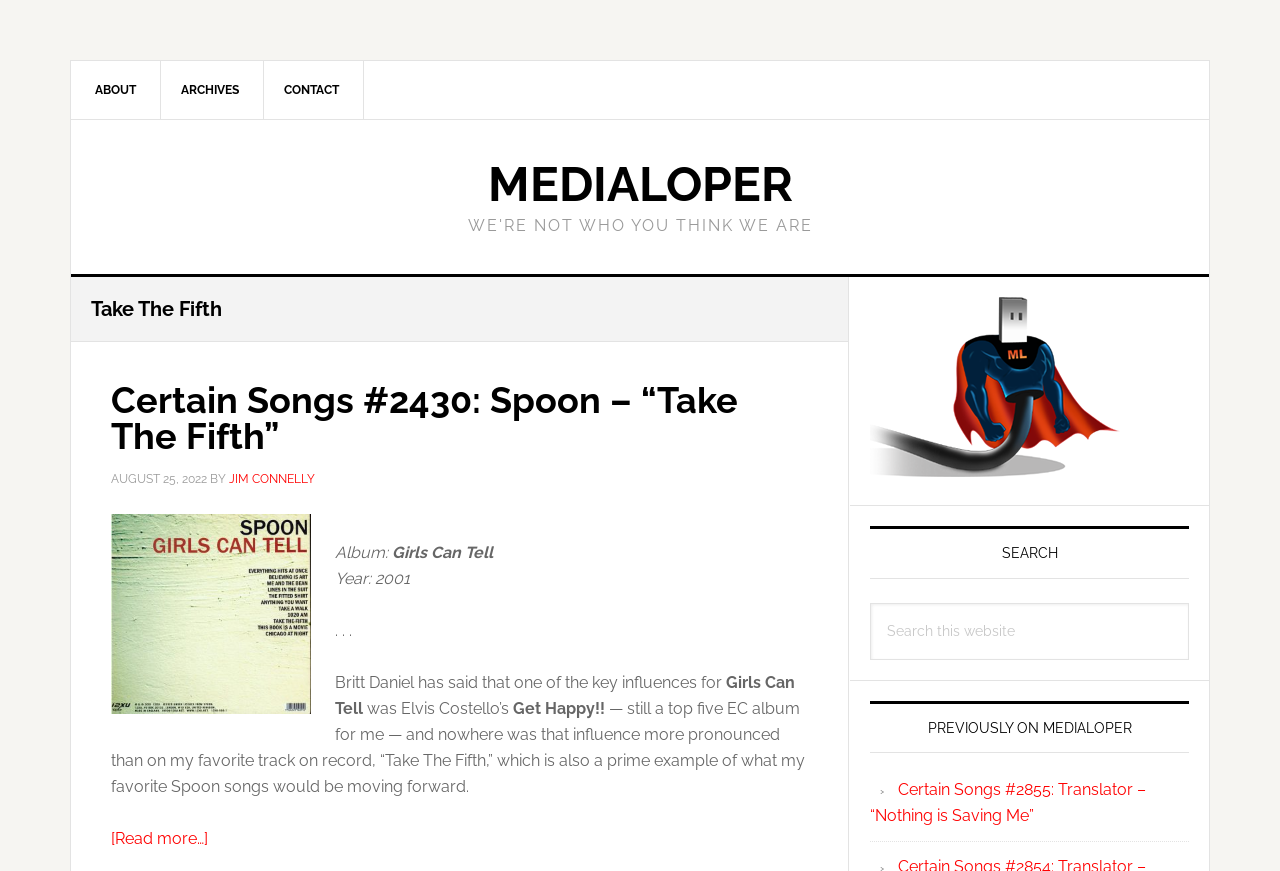Find the bounding box coordinates of the clickable area required to complete the following action: "Visit the previous post 'Certain Songs #2855: Translator – “Nothing is Saving Me”'".

[0.68, 0.896, 0.895, 0.948]